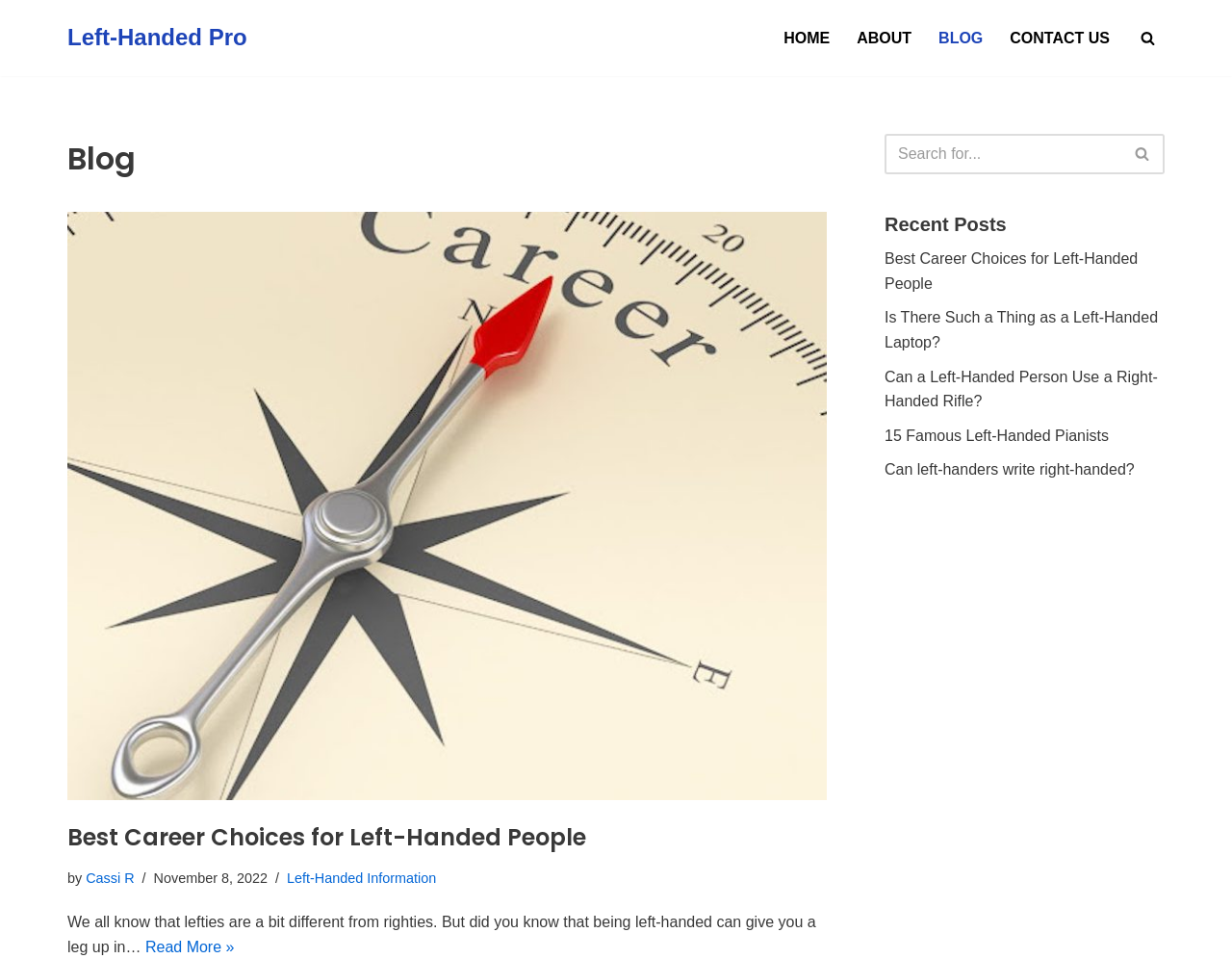Please identify the bounding box coordinates of where to click in order to follow the instruction: "View the 'Recent Posts'".

[0.718, 0.222, 0.817, 0.245]